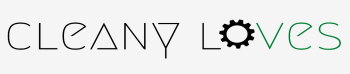Answer the question below in one word or phrase:
Is the text 'CLEANY' in uppercase letters?

Yes